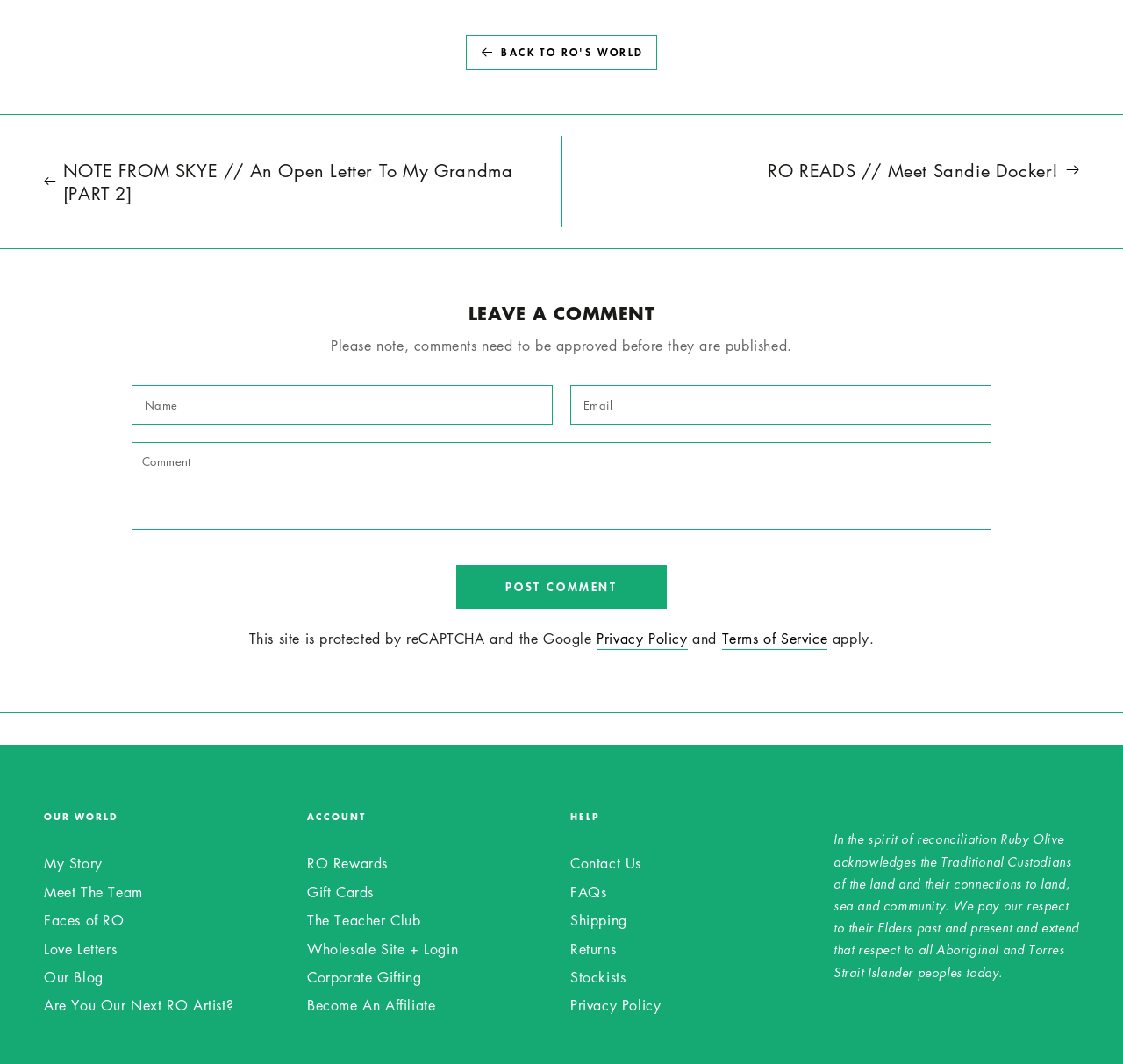Specify the bounding box coordinates of the area to click in order to follow the given instruction: "Explore the 'OUR WORLD' section."

[0.039, 0.758, 0.258, 0.777]